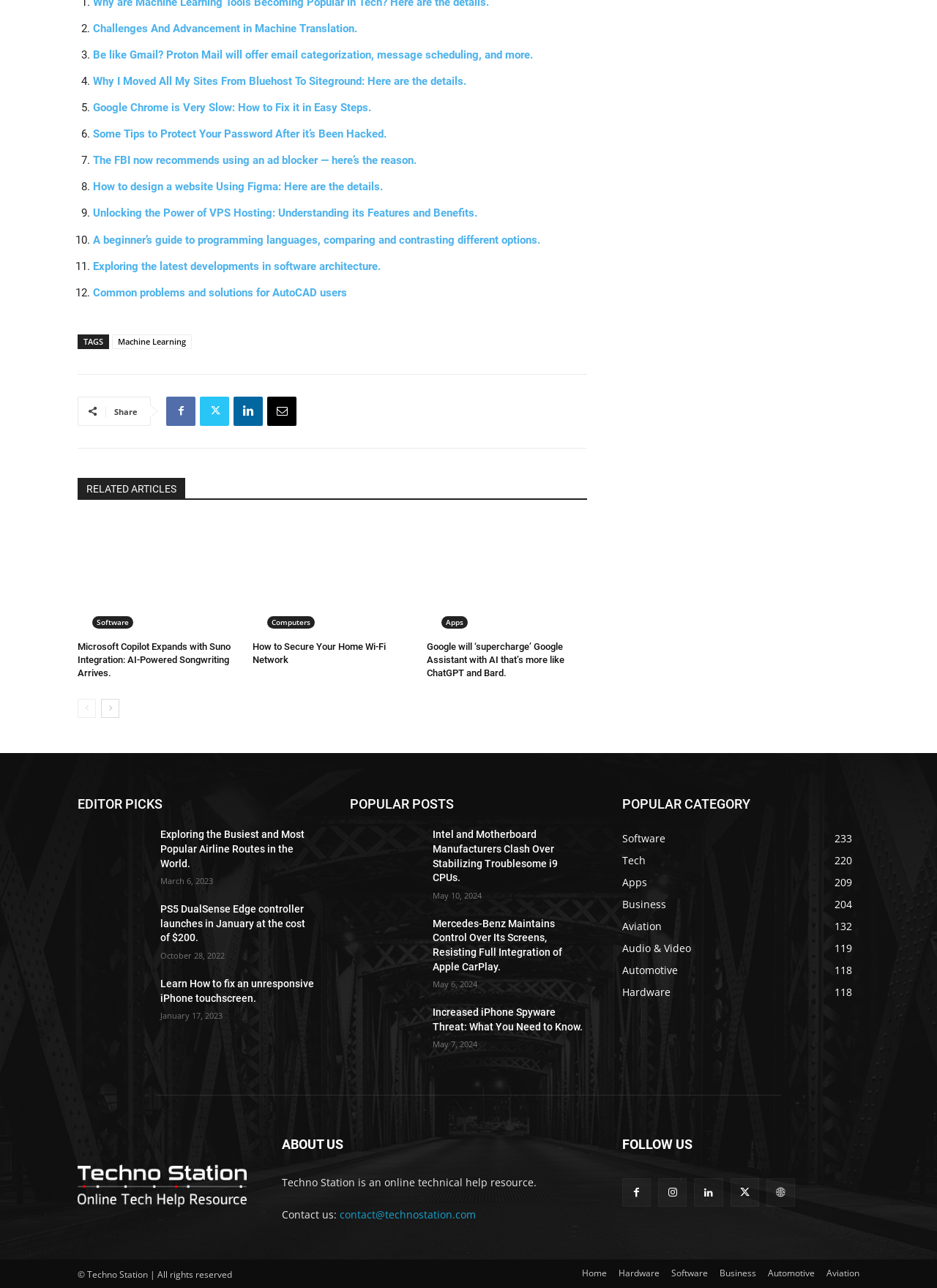How many social media sharing links are available?
Analyze the image and provide a thorough answer to the question.

I counted the number of social media sharing links, which are Facebook, Twitter, LinkedIn, and an unknown icon represented by ''. Therefore, there are 4 social media sharing links available.